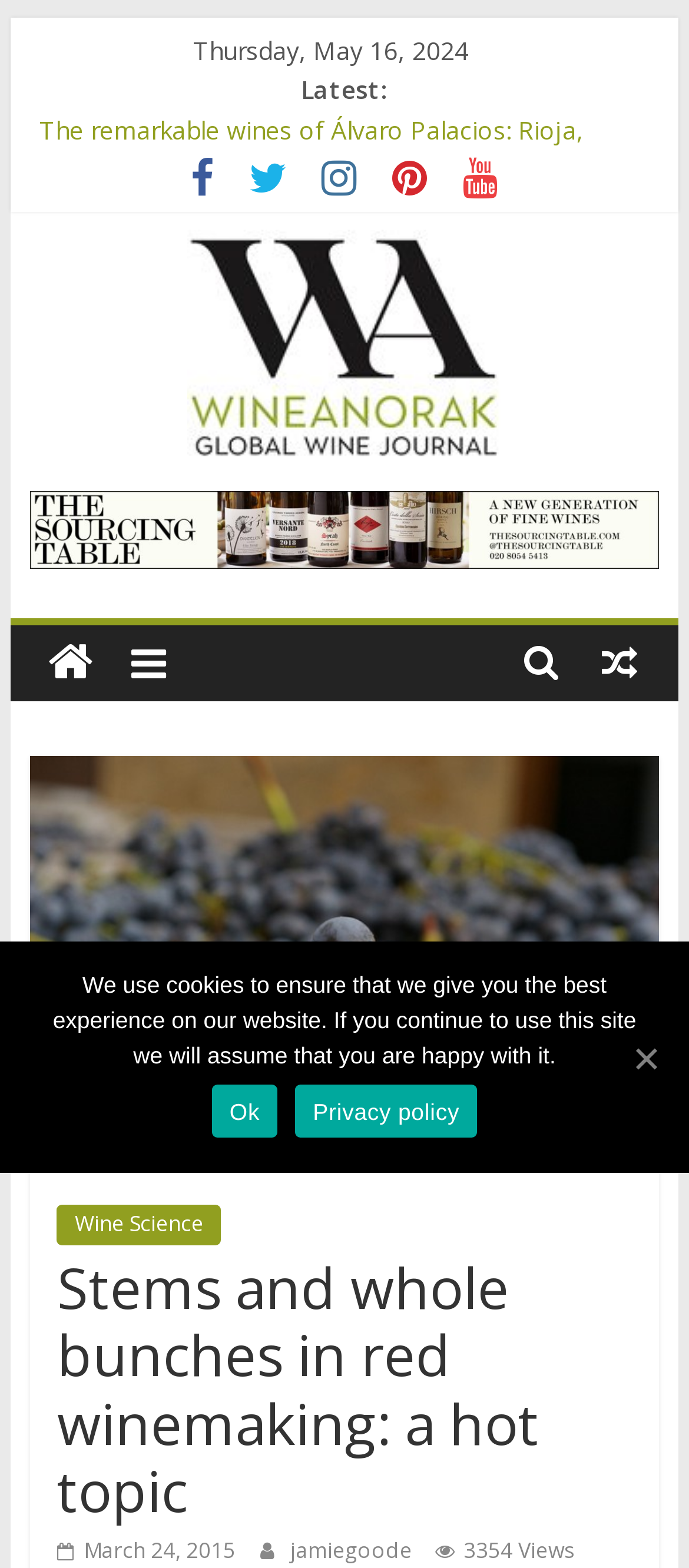Please find the bounding box for the following UI element description. Provide the coordinates in (top-left x, top-left y, bottom-right x, bottom-right y) format, with values between 0 and 1: title="View a random post"

[0.843, 0.398, 0.956, 0.446]